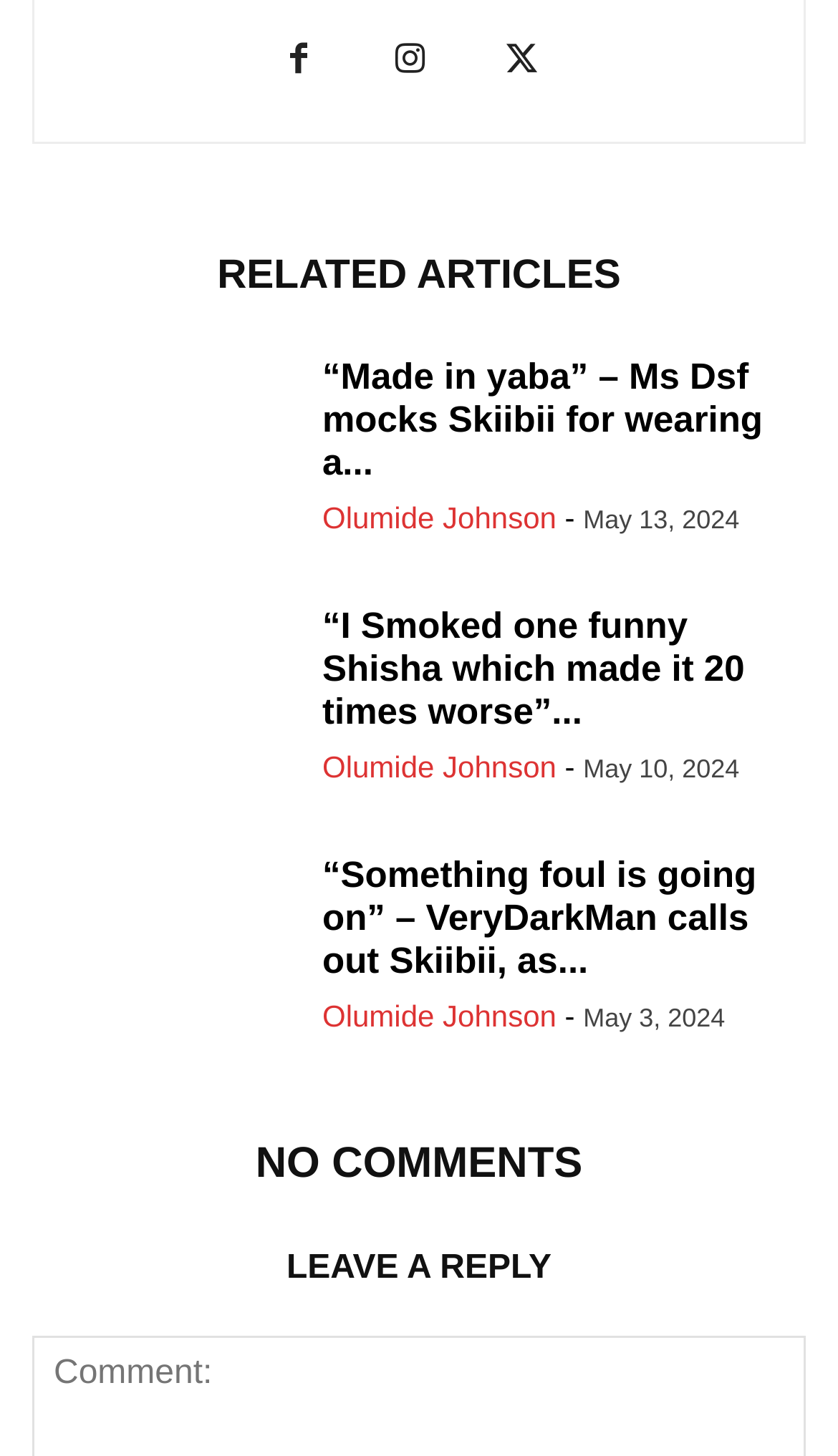How many articles are listed?
Look at the image and respond with a single word or a short phrase.

3